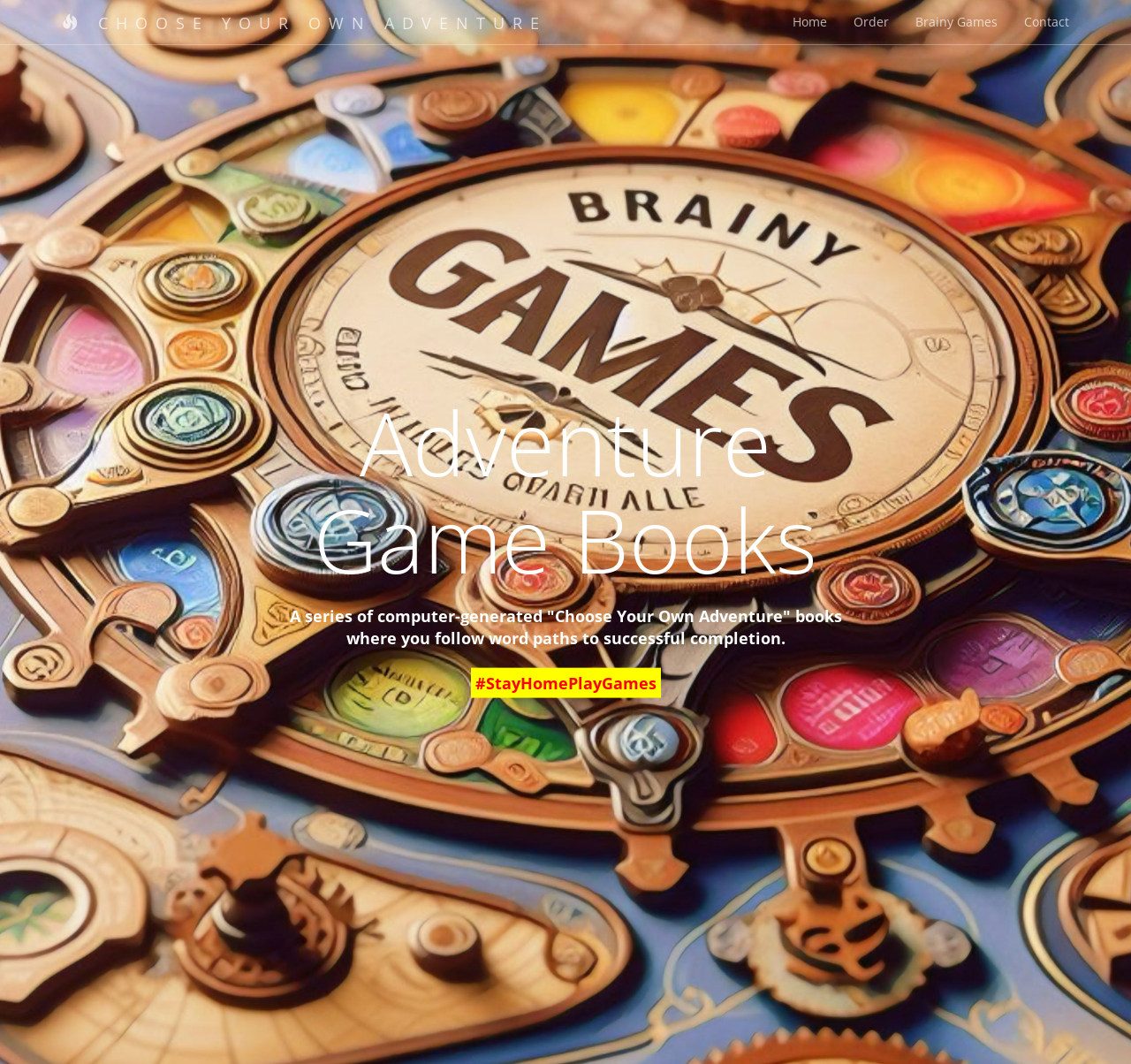What is the theme of the website?
Provide a comprehensive and detailed answer to the question.

The presence of 'Choose Your Own Adventure' books and the hashtag '#StayHomePlayGames' suggests that the website is related to gaming, specifically adventure games.